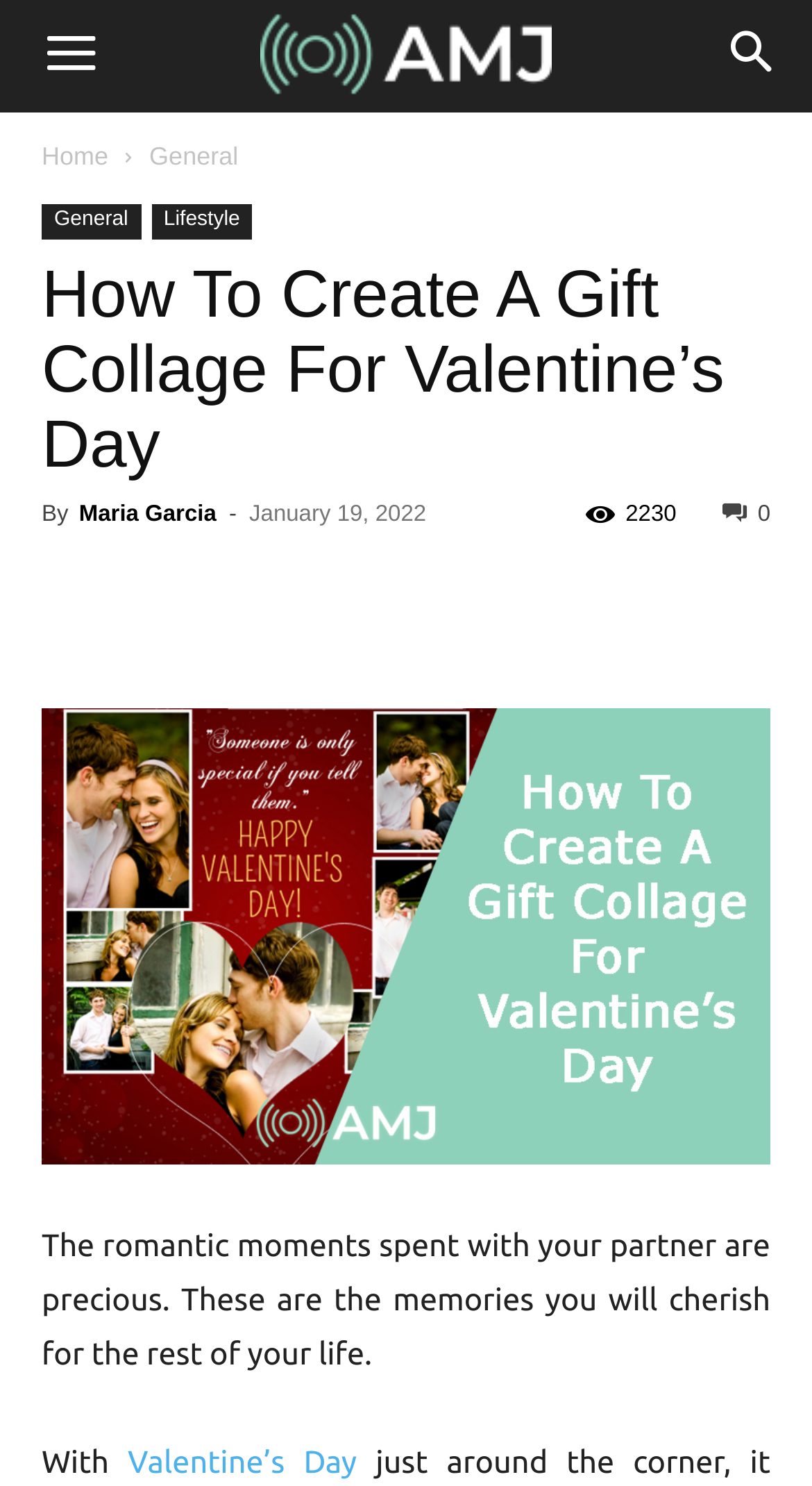Kindly determine the bounding box coordinates for the clickable area to achieve the given instruction: "View the gift collage tutorial".

[0.051, 0.477, 0.949, 0.783]